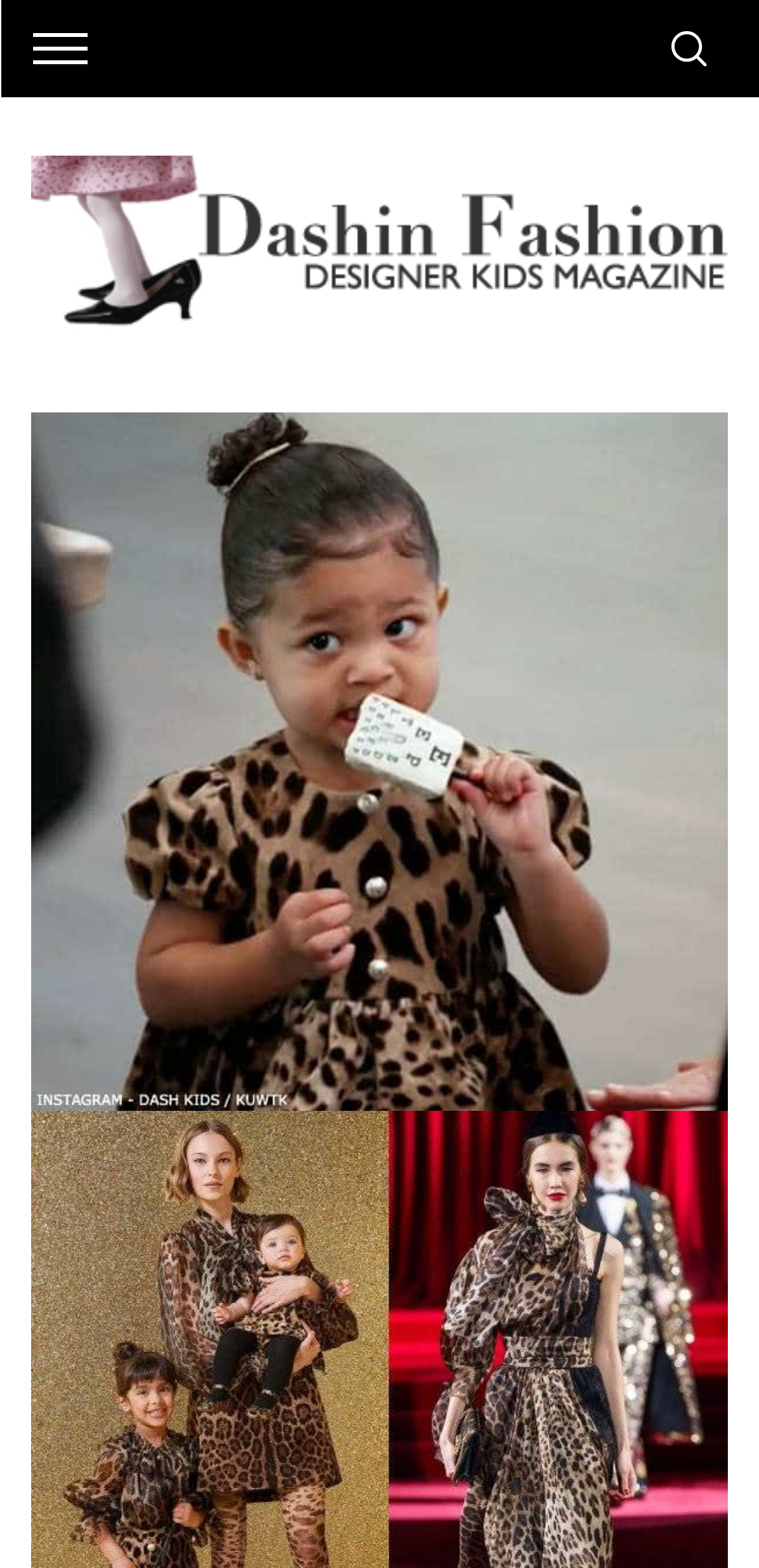Is the product a type of clothing? Please answer the question using a single word or phrase based on the image.

Yes